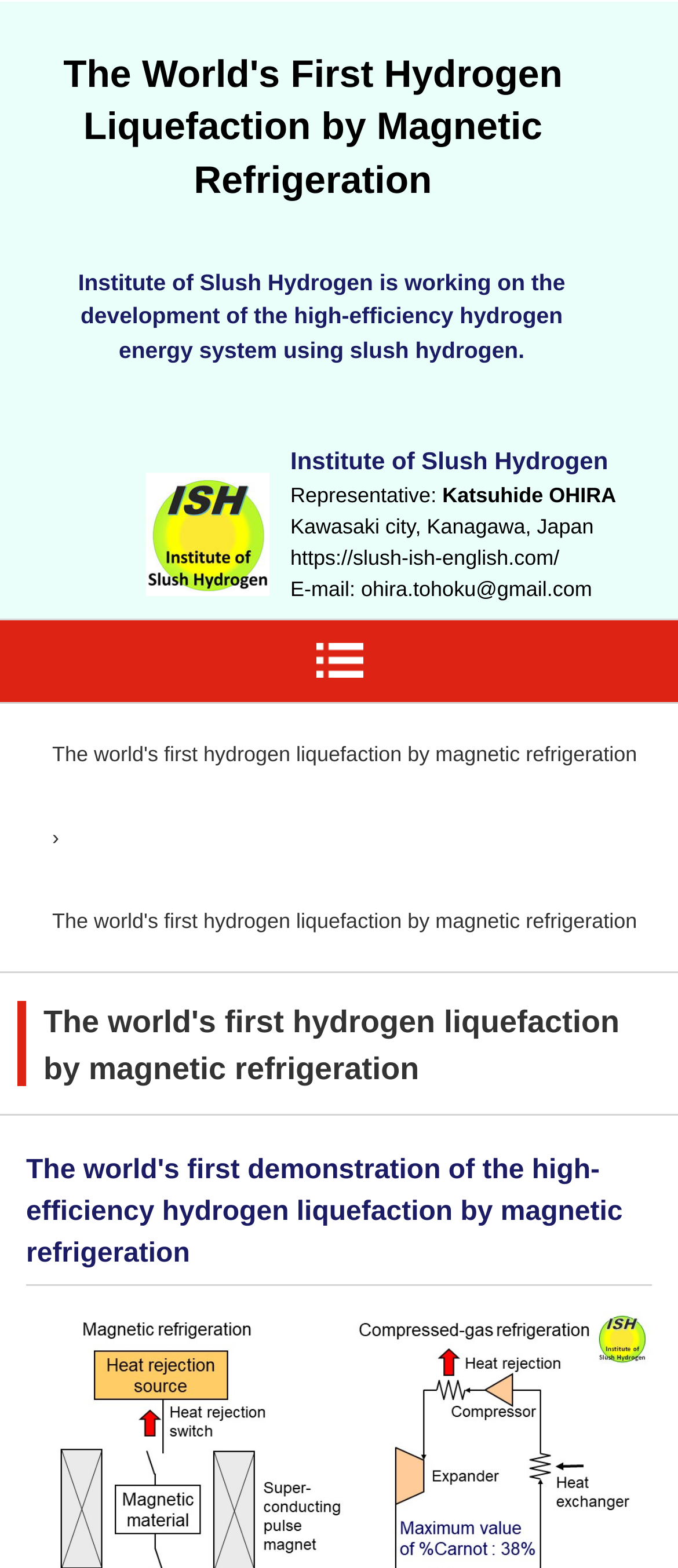How many headings are there on the webpage?
Based on the image, answer the question with a single word or brief phrase.

5